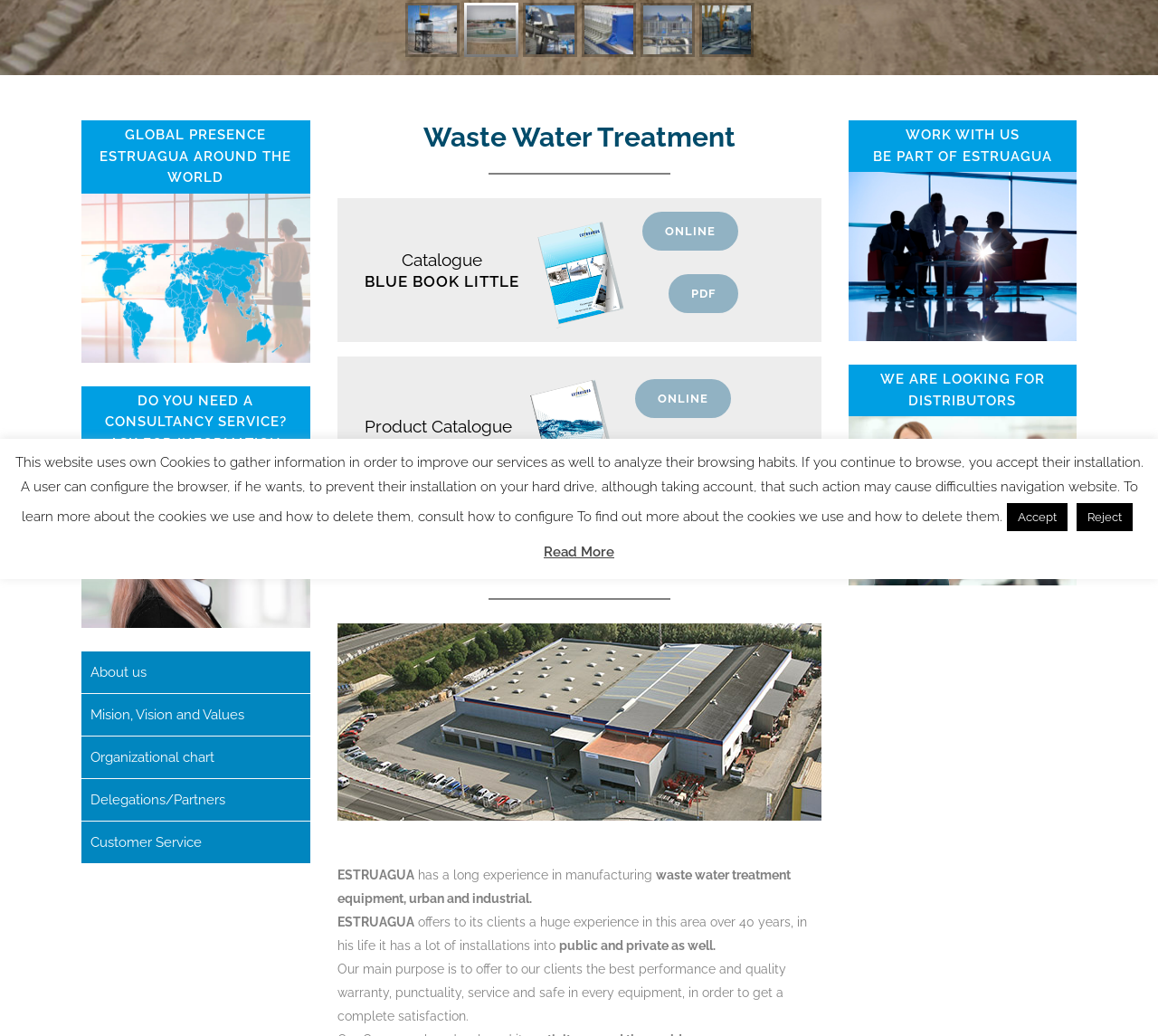Using the description "Mision, Vision and Values", predict the bounding box of the relevant HTML element.

[0.078, 0.682, 0.211, 0.698]